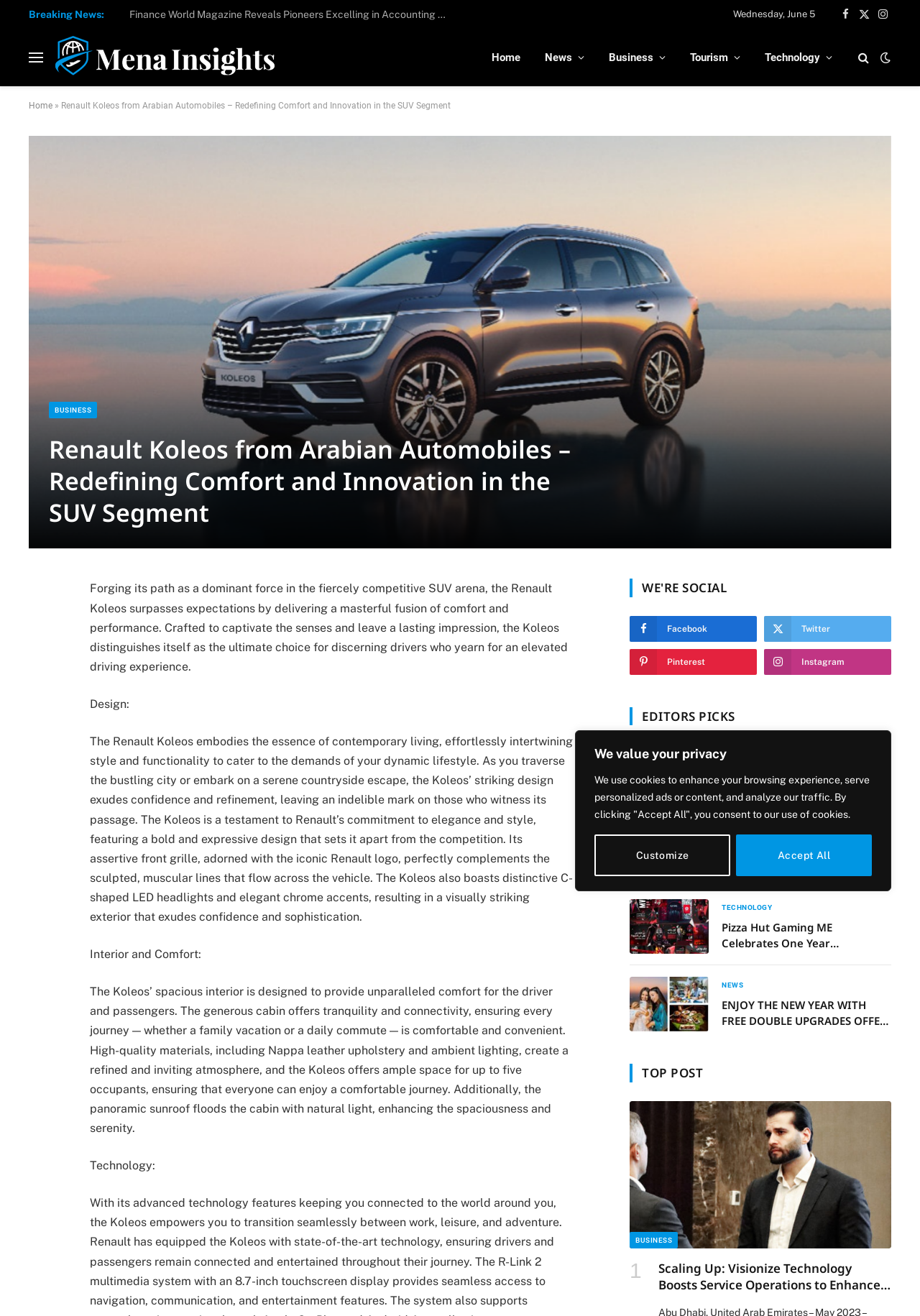Please find the bounding box coordinates in the format (top-left x, top-left y, bottom-right x, bottom-right y) for the given element description. Ensure the coordinates are floating point numbers between 0 and 1. Description: Accept All

[0.8, 0.634, 0.948, 0.666]